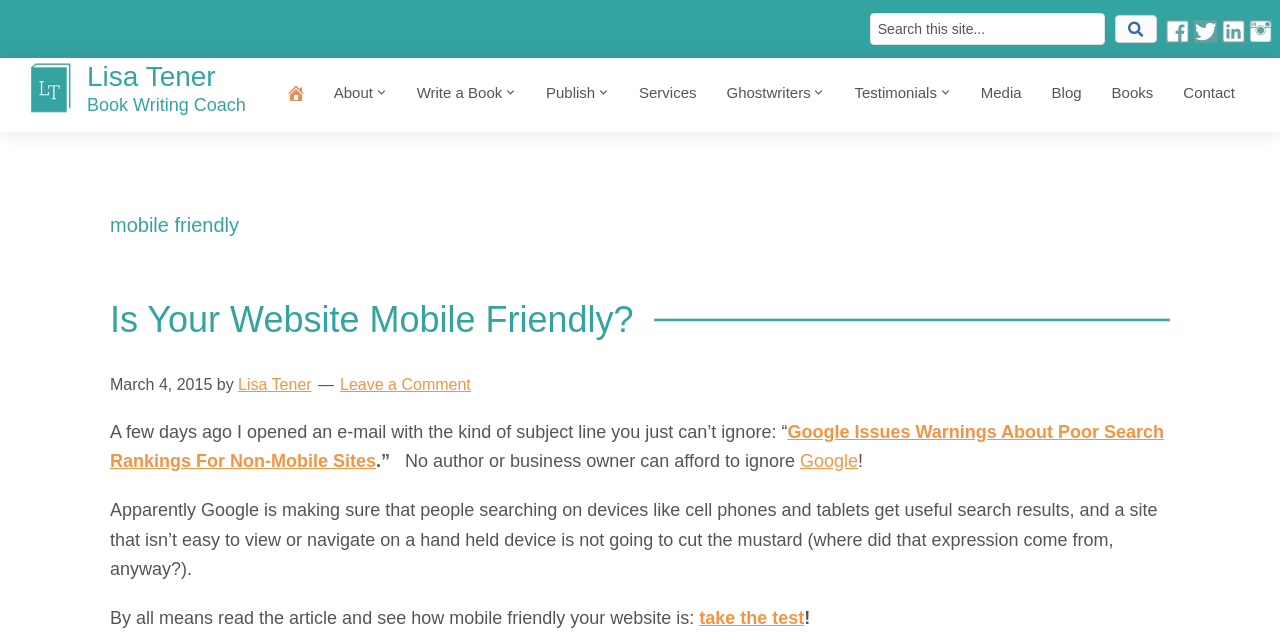Please give a short response to the question using one word or a phrase:
What is the topic of the article?

Mobile friendly website